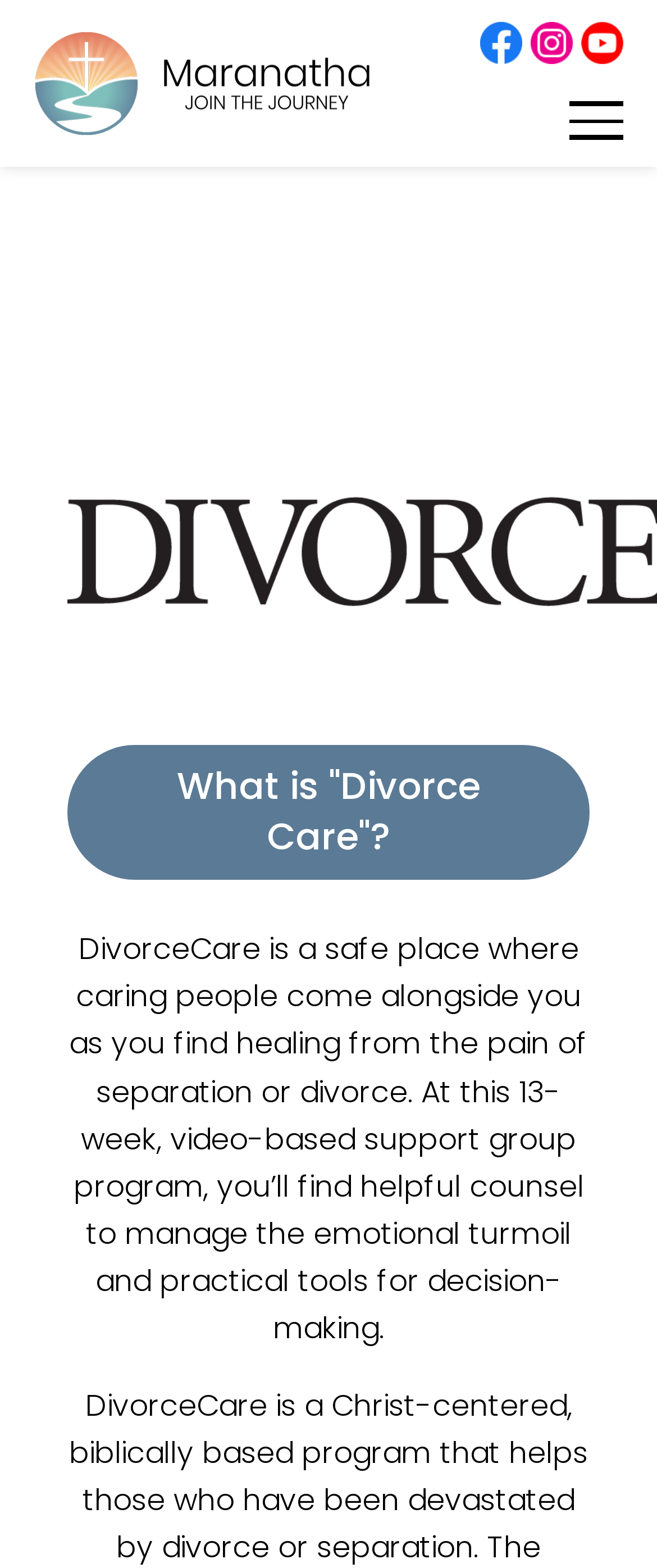Locate the UI element described as follows: "title="Facebook"". Return the bounding box coordinates as four float numbers between 0 and 1 in the order [left, top, right, bottom].

[0.718, 0.013, 0.795, 0.039]